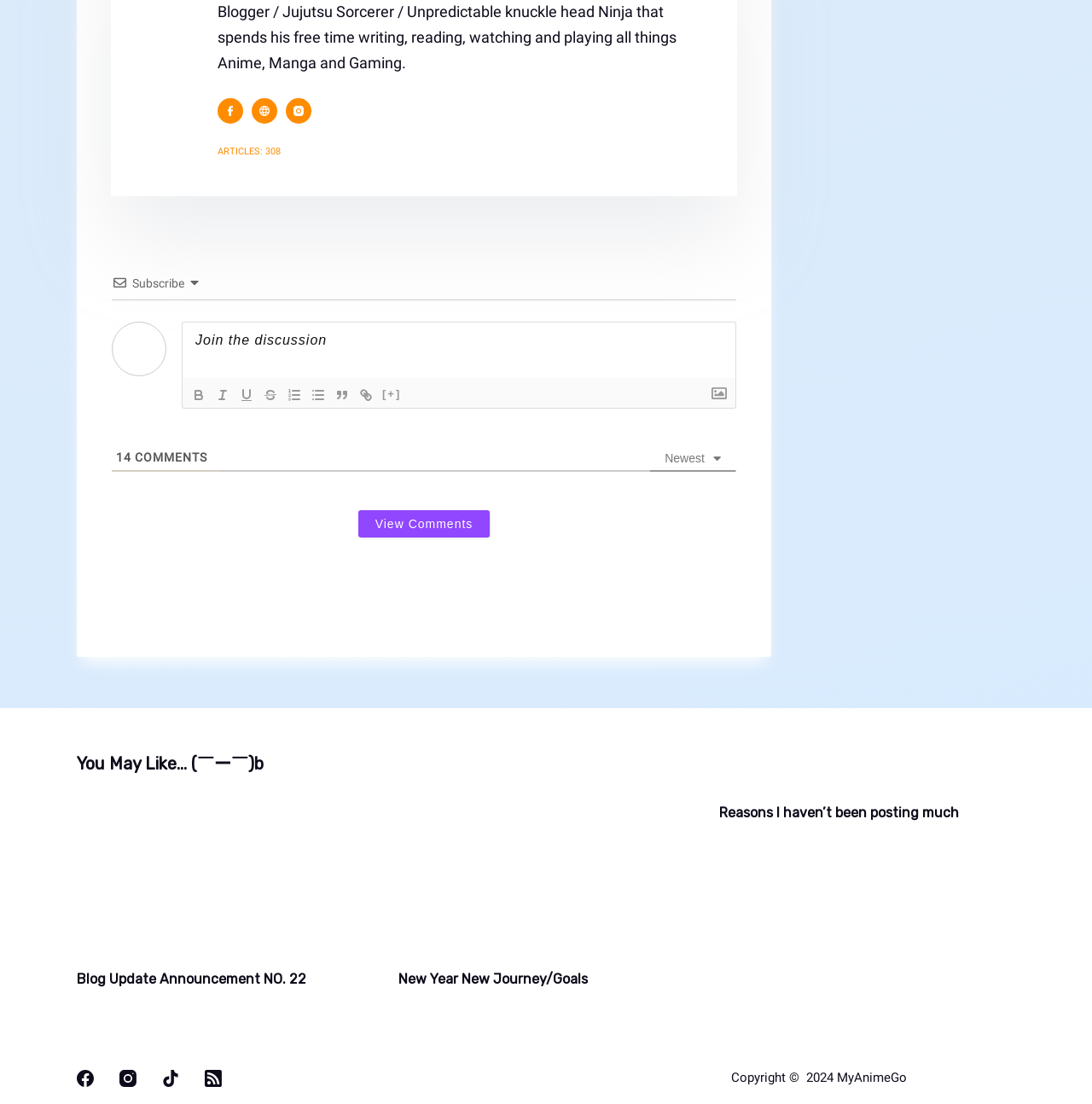Indicate the bounding box coordinates of the element that needs to be clicked to satisfy the following instruction: "Click the Bold button". The coordinates should be four float numbers between 0 and 1, i.e., [left, top, right, bottom].

[0.171, 0.348, 0.193, 0.367]